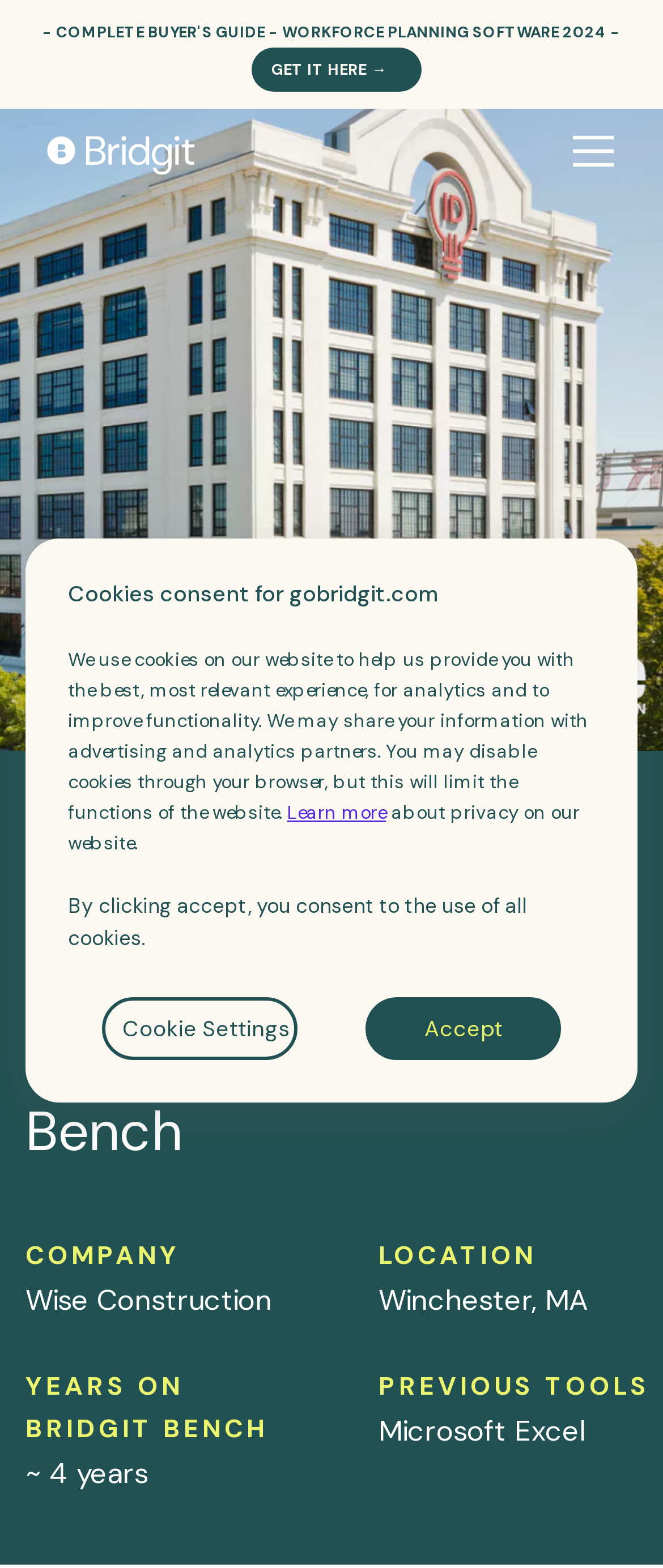Find the bounding box of the UI element described as: "GET IT HERE". The bounding box coordinates should be given as four float values between 0 and 1, i.e., [left, top, right, bottom].

[0.378, 0.03, 0.635, 0.059]